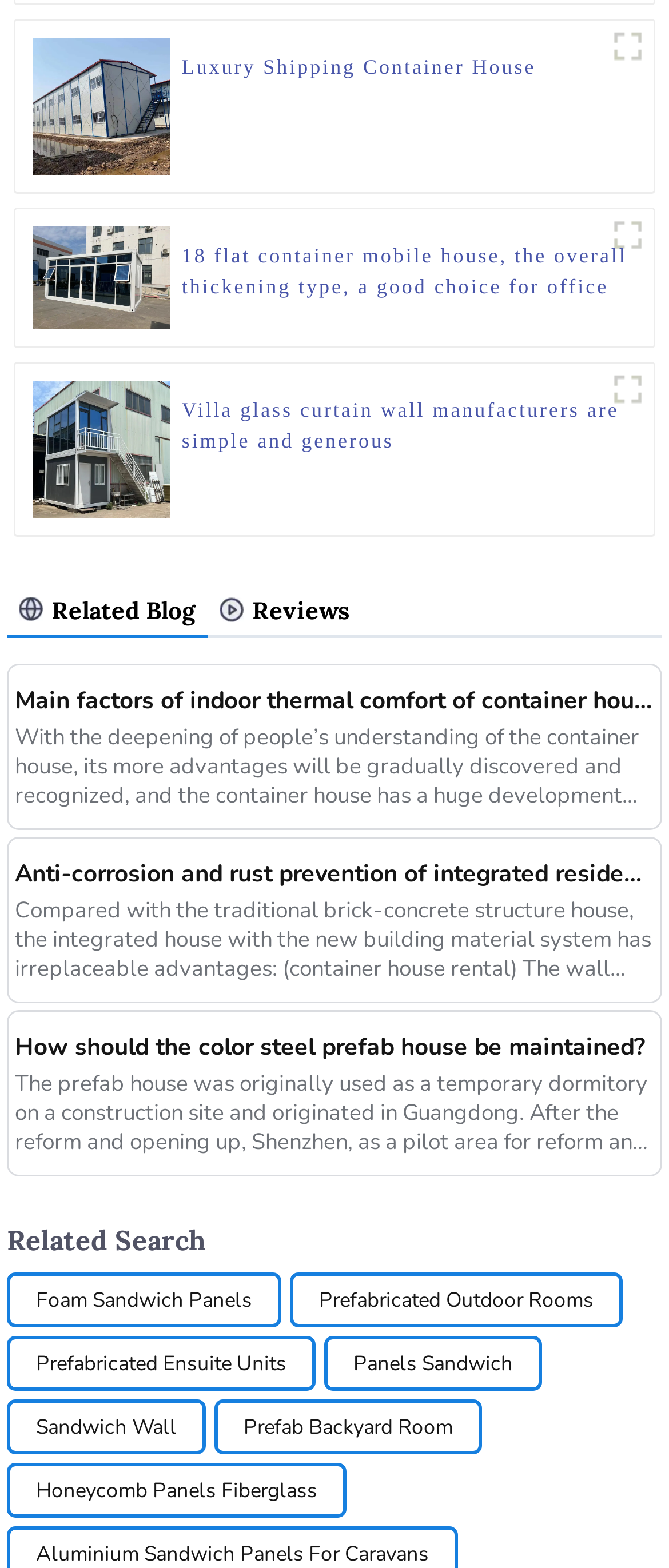Please identify the coordinates of the bounding box for the clickable region that will accomplish this instruction: "Check Media".

None